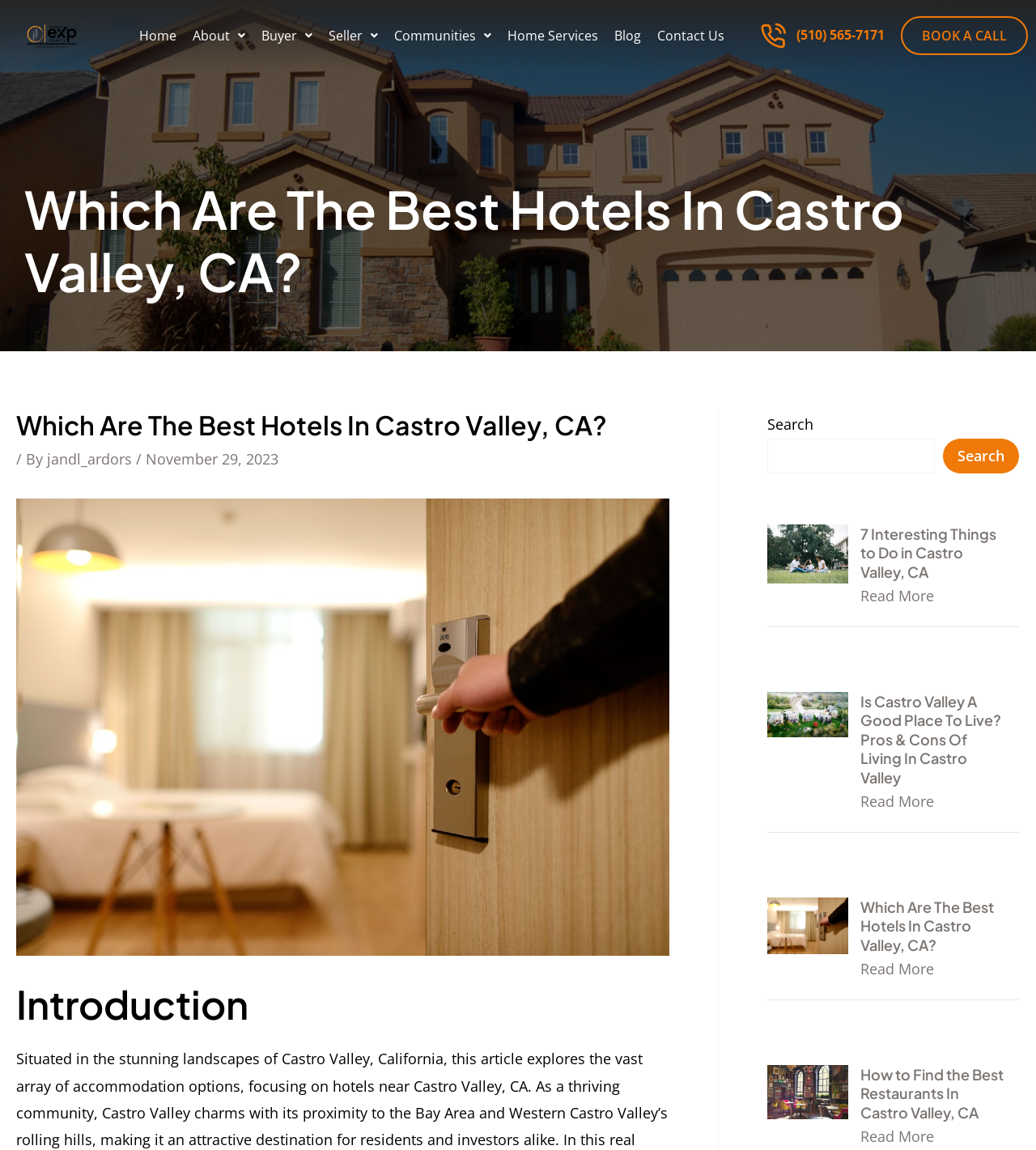Provide a single word or phrase answer to the question: 
What is the main topic of this webpage?

Hotels in Castro Valley